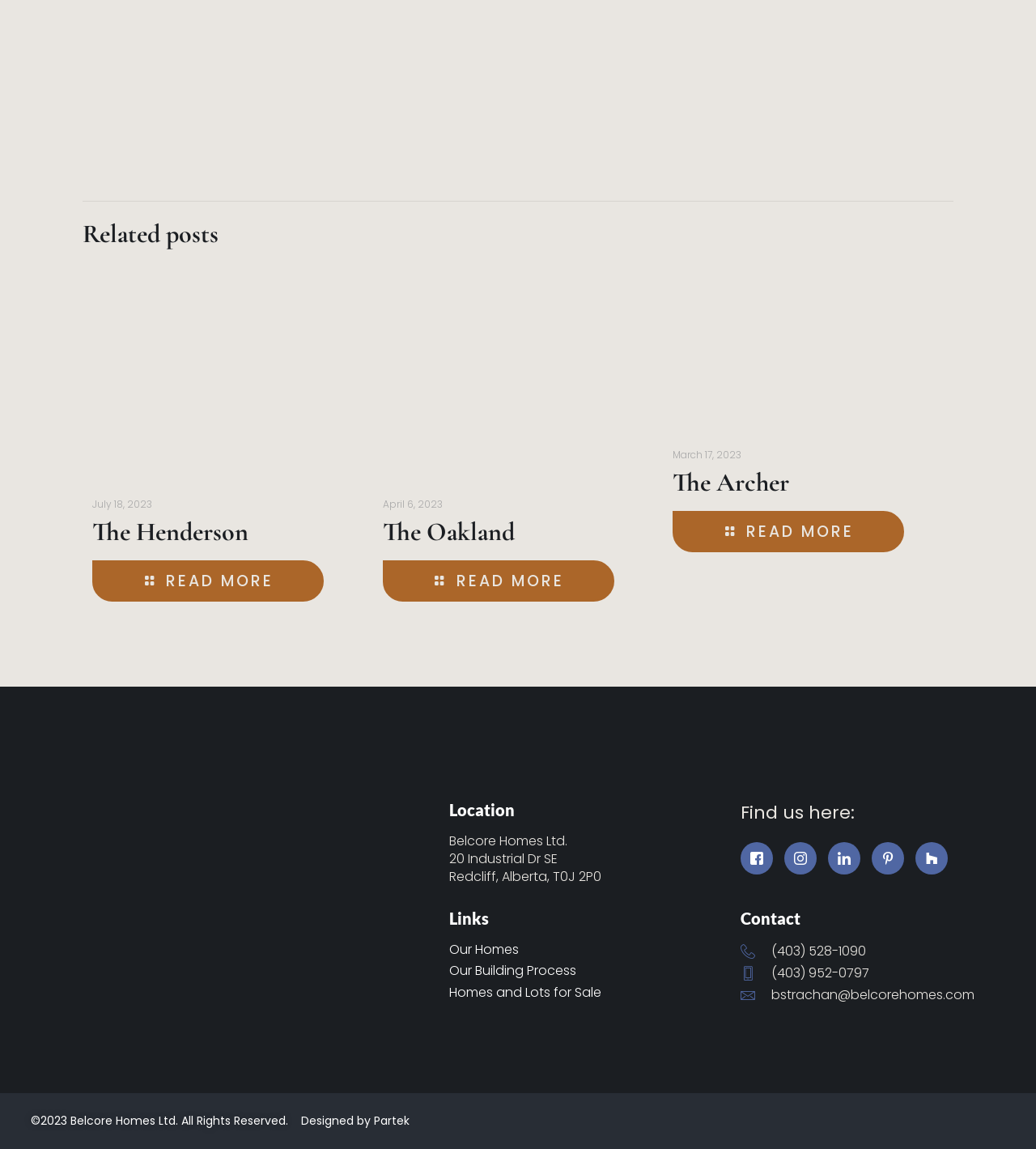Please identify the bounding box coordinates of the element's region that should be clicked to execute the following instruction: "Explore Our Homes". The bounding box coordinates must be four float numbers between 0 and 1, i.e., [left, top, right, bottom].

[0.434, 0.819, 0.501, 0.837]